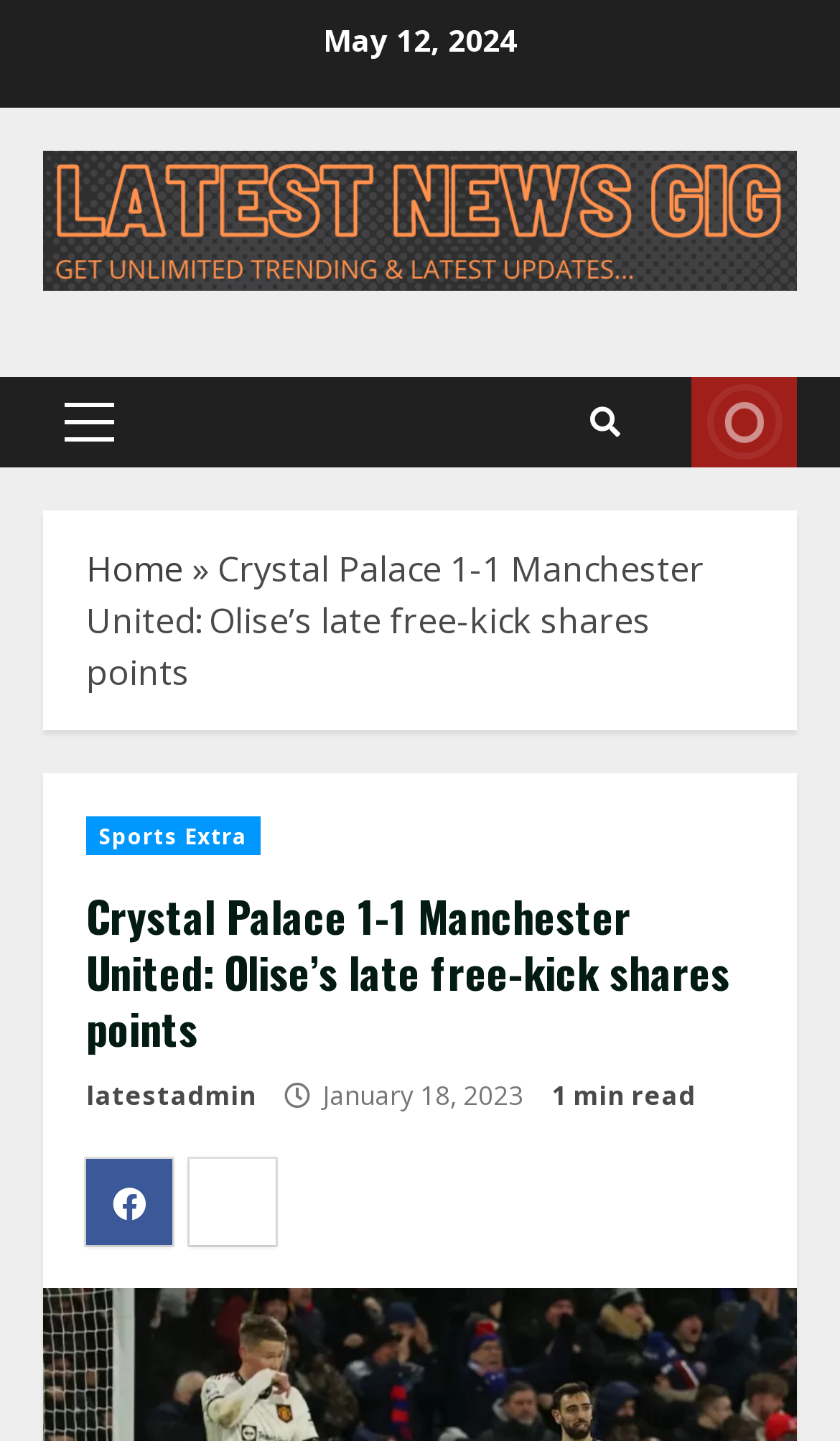From the webpage screenshot, predict the bounding box of the UI element that matches this description: "Primary Menu".

[0.051, 0.261, 0.162, 0.324]